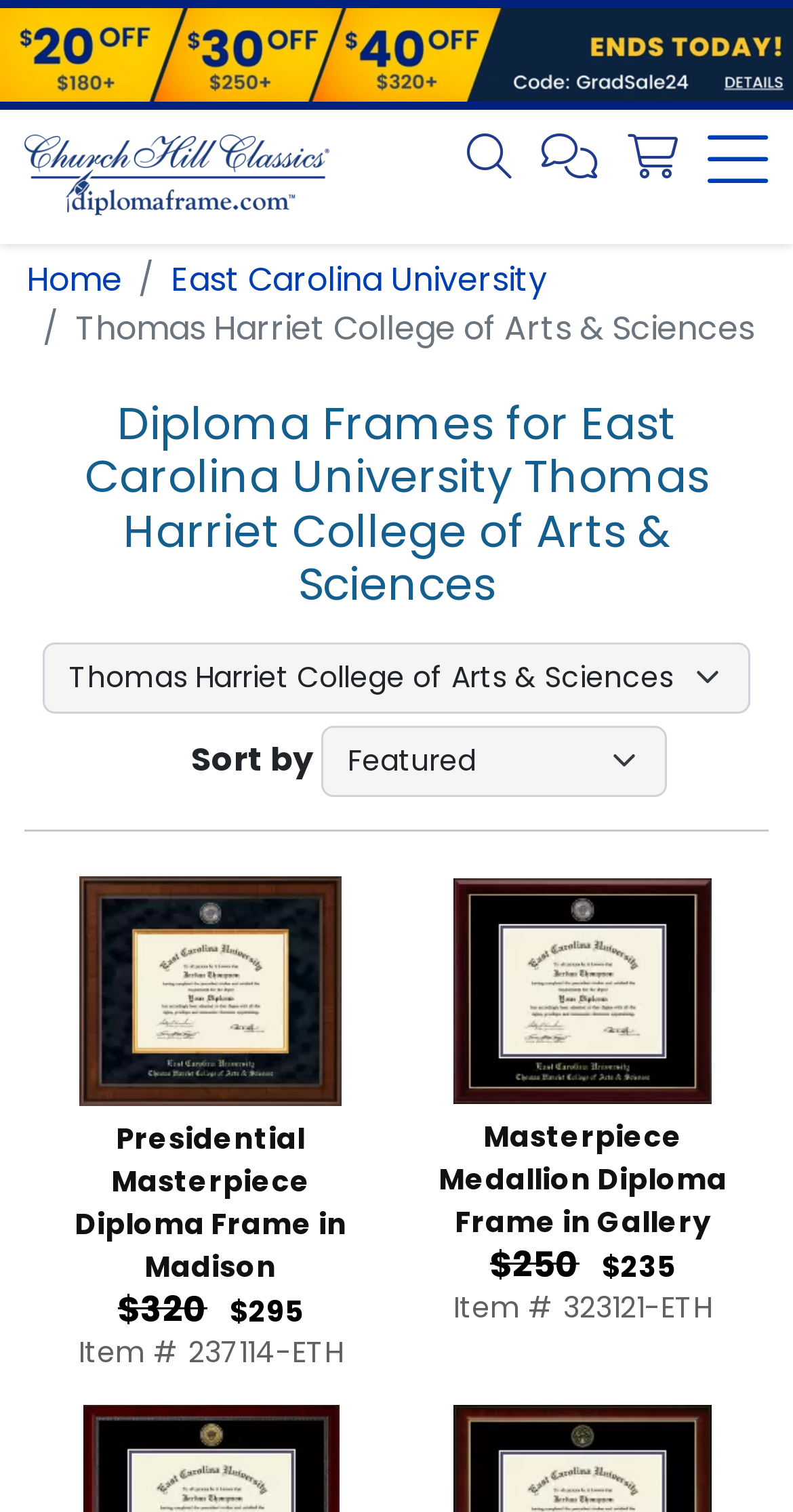Highlight the bounding box coordinates of the region I should click on to meet the following instruction: "Search for products".

[0.589, 0.091, 0.646, 0.122]